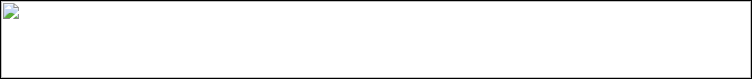What type of flutes are being discussed?
Examine the image and give a concise answer in one word or a short phrase.

Keyed flutes